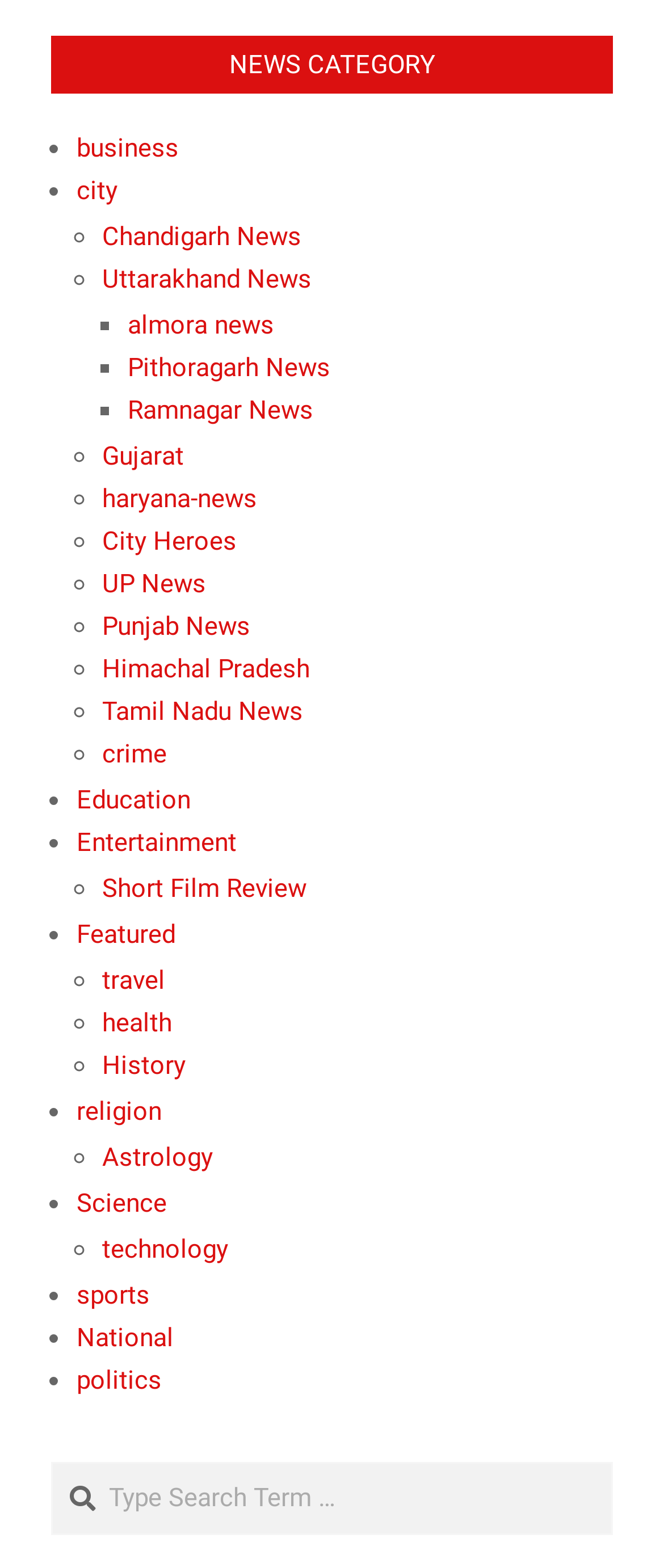Examine the image and give a thorough answer to the following question:
How many news categories are there?

There are 24 news categories listed on the webpage, each indicated by a list marker ('•', '◦', or '■') and a corresponding link.